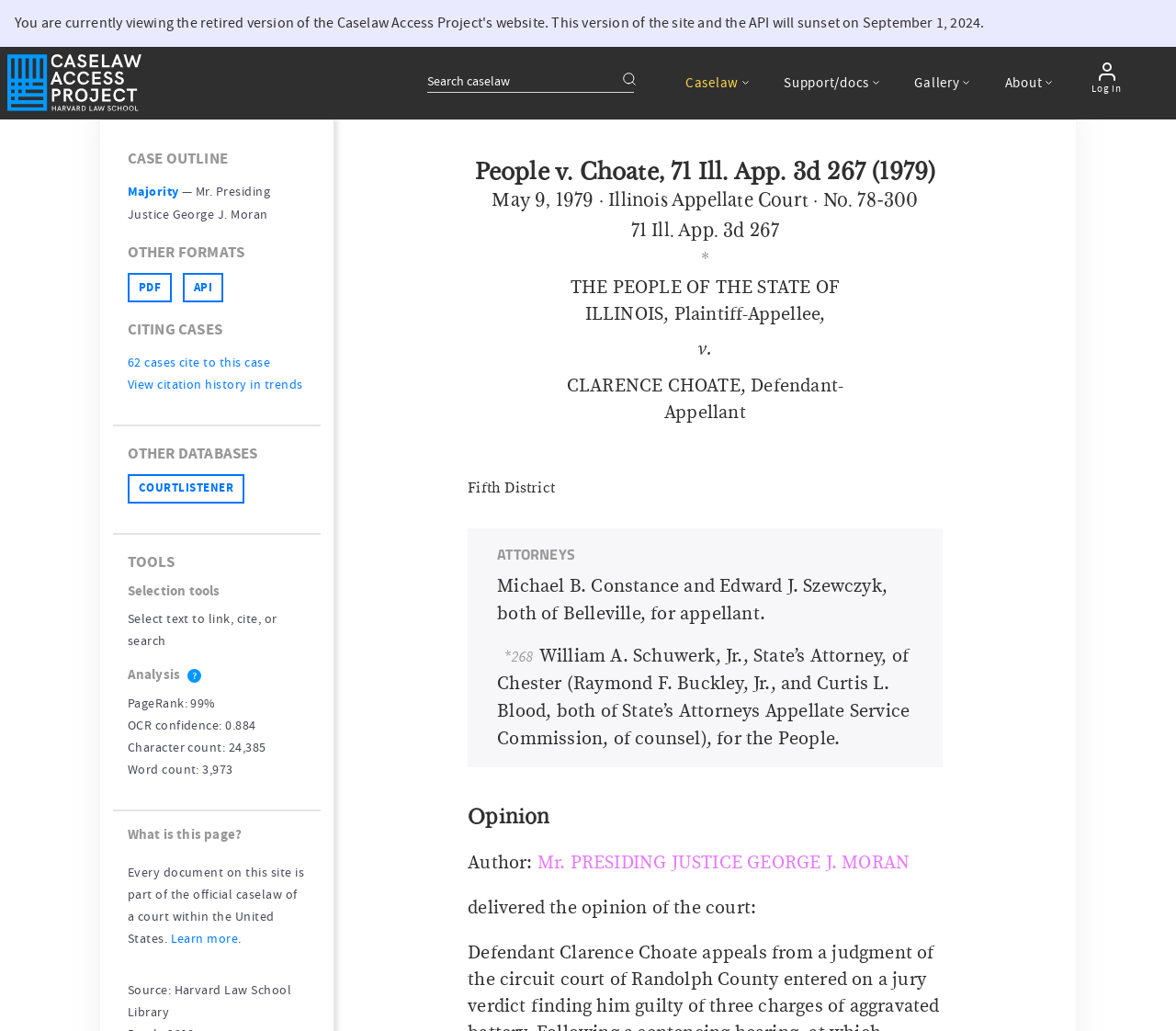Locate the bounding box coordinates of the element that should be clicked to execute the following instruction: "Search caselaw".

[0.363, 0.07, 0.539, 0.09]